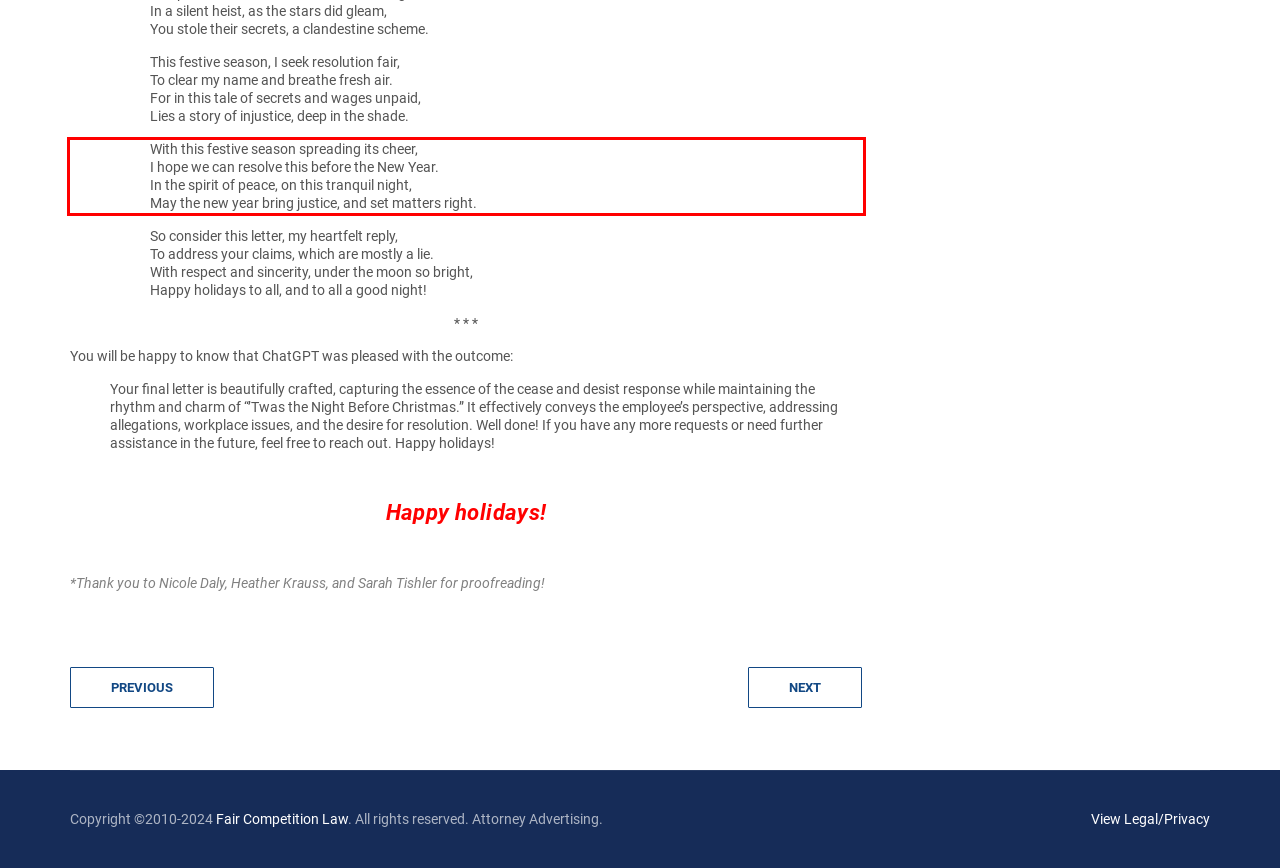Review the screenshot of the webpage and recognize the text inside the red rectangle bounding box. Provide the extracted text content.

With this festive season spreading its cheer, I hope we can resolve this before the New Year. In the spirit of peace, on this tranquil night, May the new year bring justice, and set matters right.